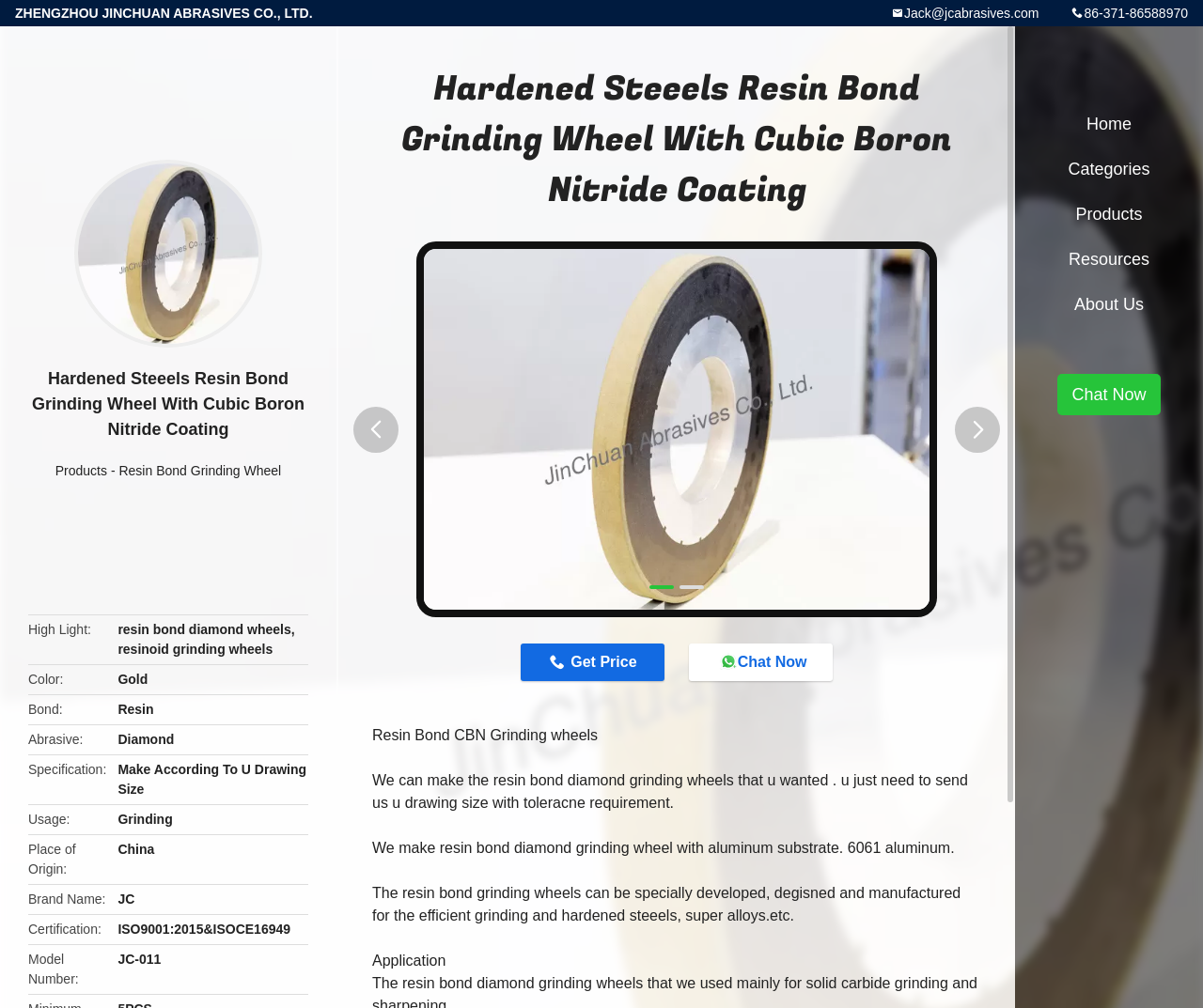Pinpoint the bounding box coordinates of the clickable area necessary to execute the following instruction: "Go to 'Home'". The coordinates should be given as four float numbers between 0 and 1, namely [left, top, right, bottom].

[0.852, 0.101, 0.992, 0.145]